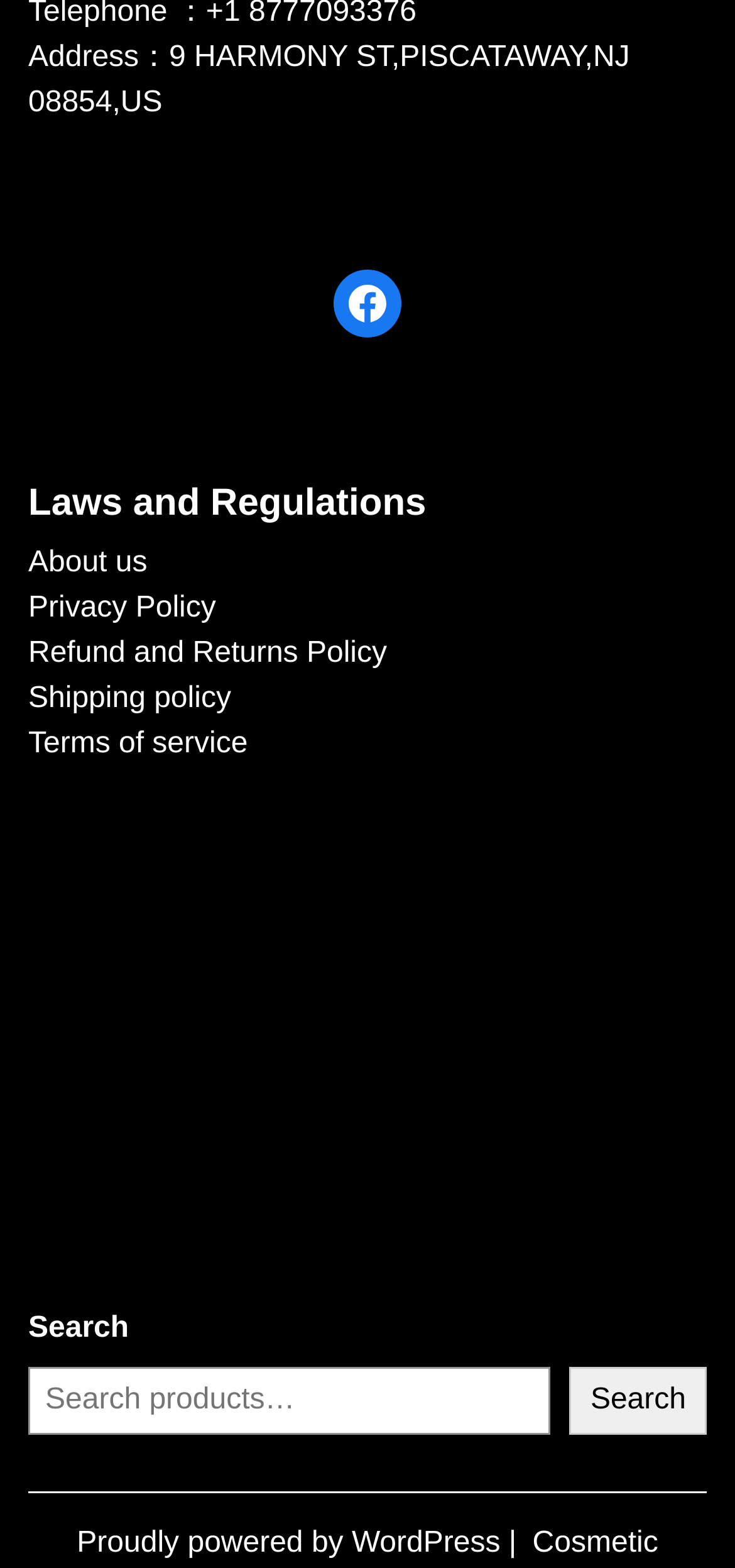Determine the bounding box coordinates of the clickable element necessary to fulfill the instruction: "Read about laws and regulations". Provide the coordinates as four float numbers within the 0 to 1 range, i.e., [left, top, right, bottom].

[0.038, 0.306, 0.962, 0.335]